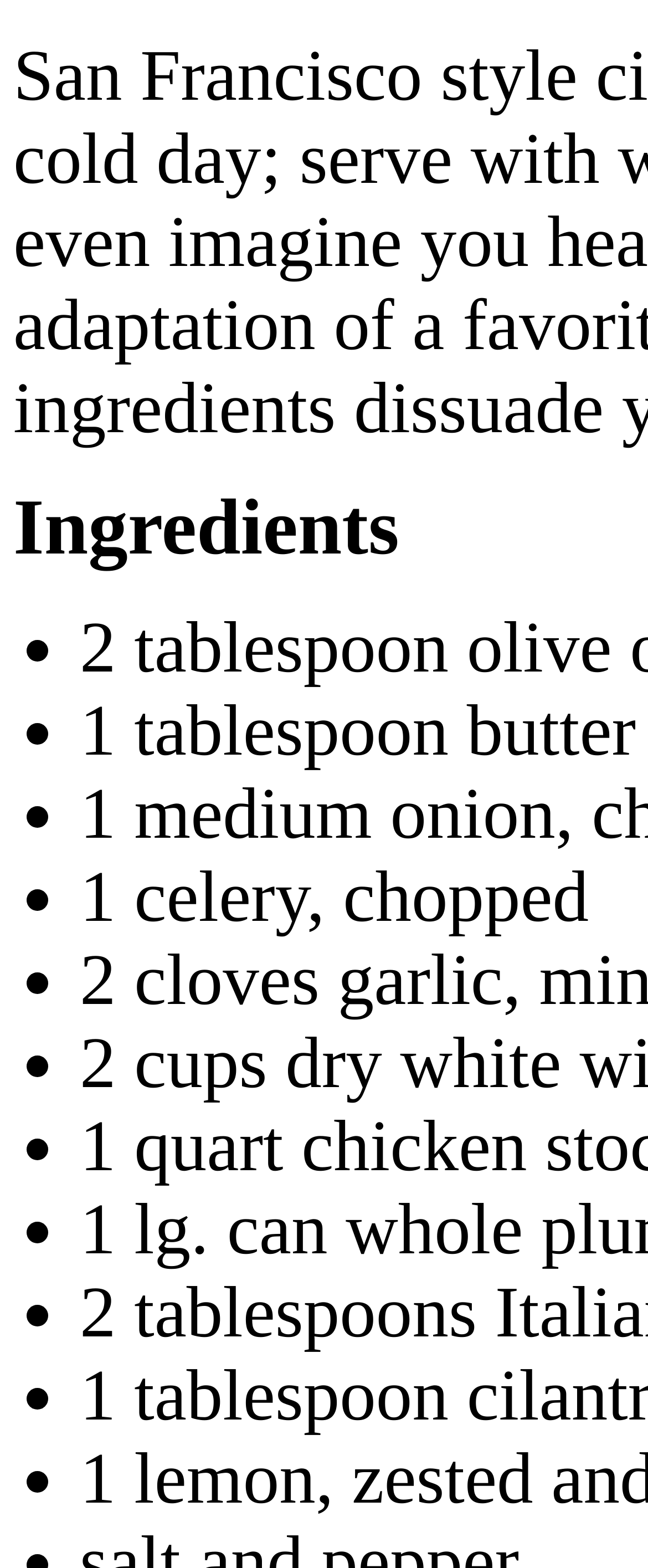Give a complete and precise description of the webpage's appearance.

The webpage appears to be a recipe page from "Deb's Kitchen". The page is dominated by a list of ingredients, which are organized in a vertical column. There are 9 bullet points, each marked with a '•' symbol, and each bullet point is accompanied by a brief description of the ingredient, such as "1 tablespoon butter" or "1 celery, chopped". The bullet points are evenly spaced and aligned to the left side of the page, with the descriptions extending to the right. The text is clear and easy to read, with no images or other visual elements on the page.